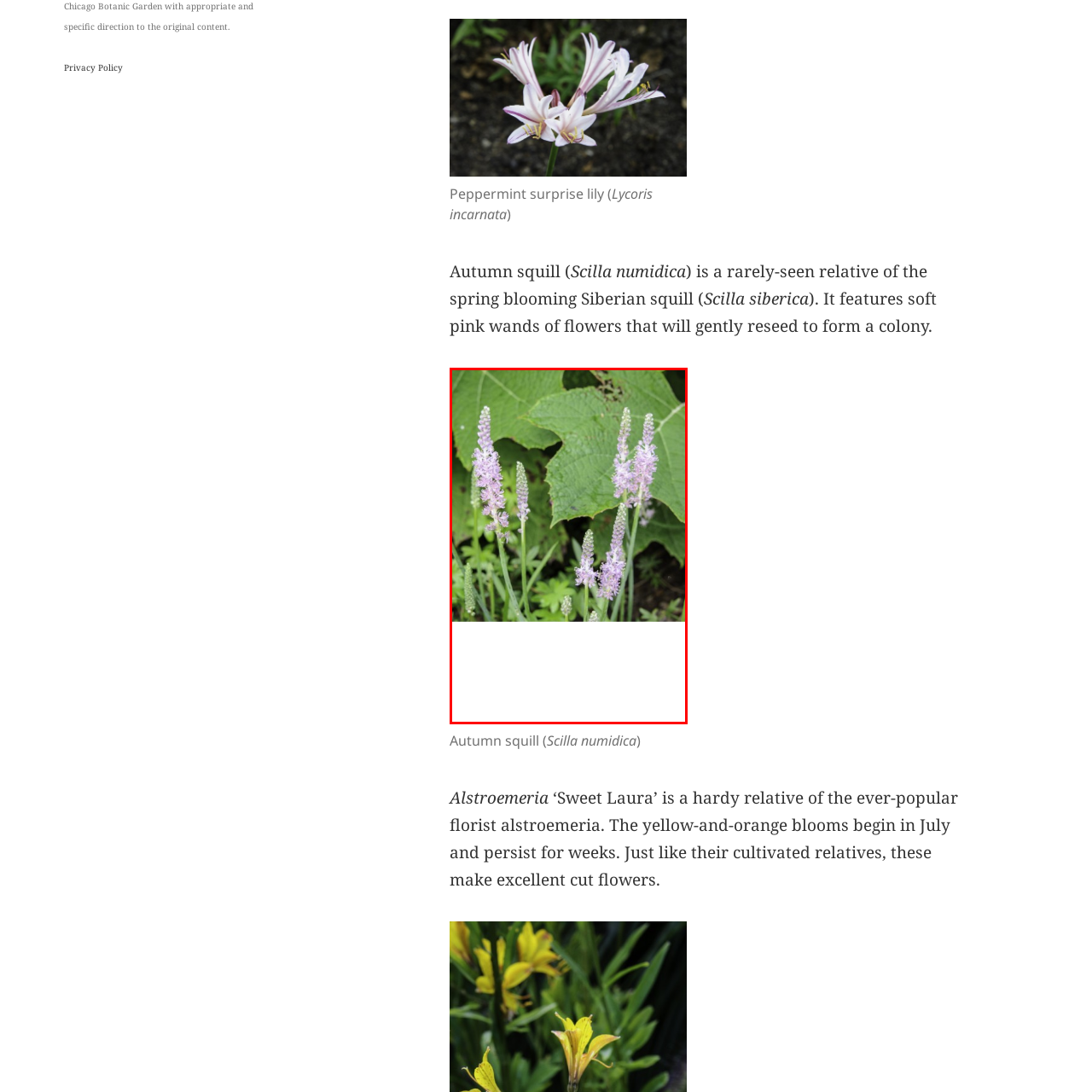Concentrate on the image marked by the red box, What is the shape of the stems?
 Your answer should be a single word or phrase.

Slender